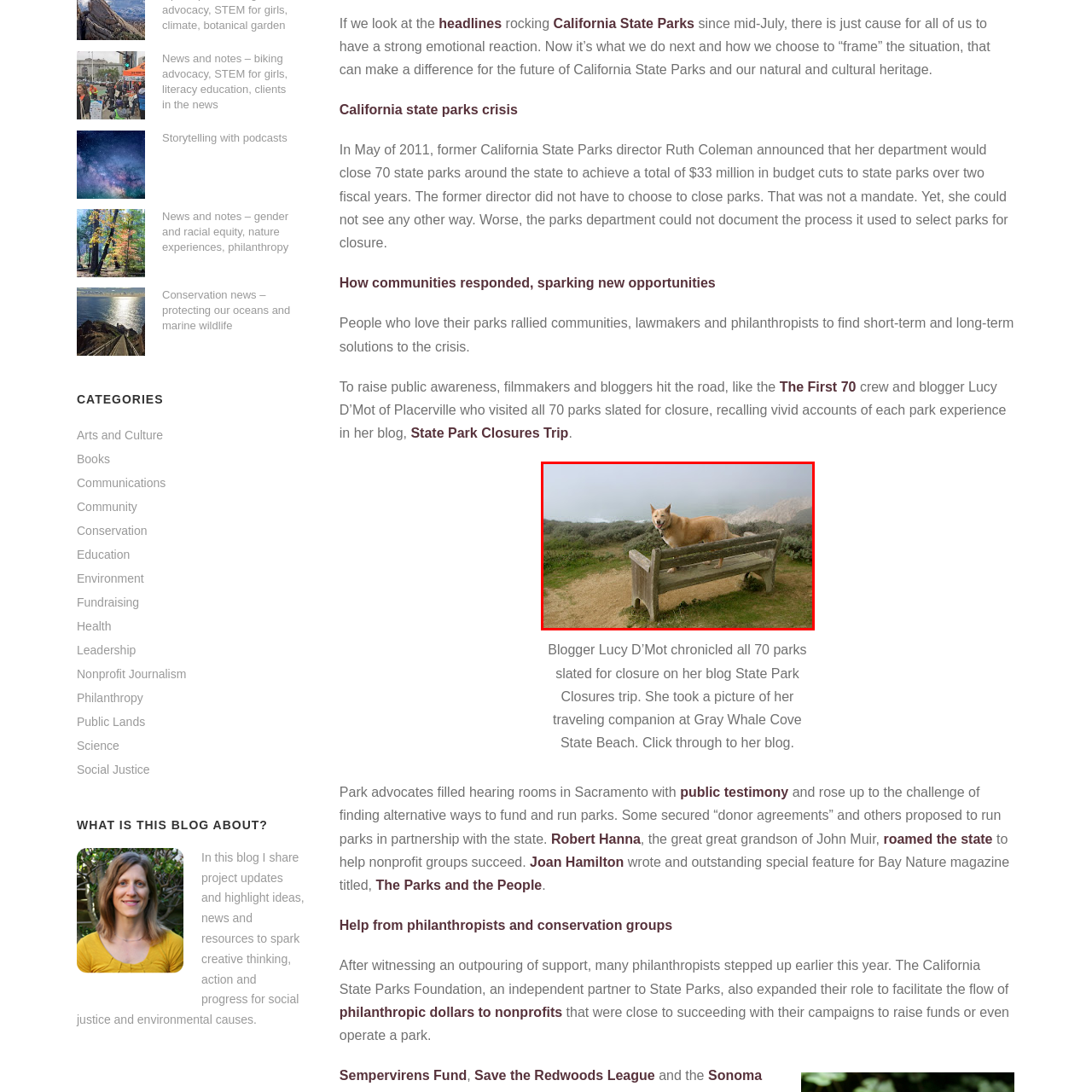What is the background of the scene?
Look closely at the part of the image outlined in red and give a one-word or short phrase answer.

Lush greenery and misty coastline